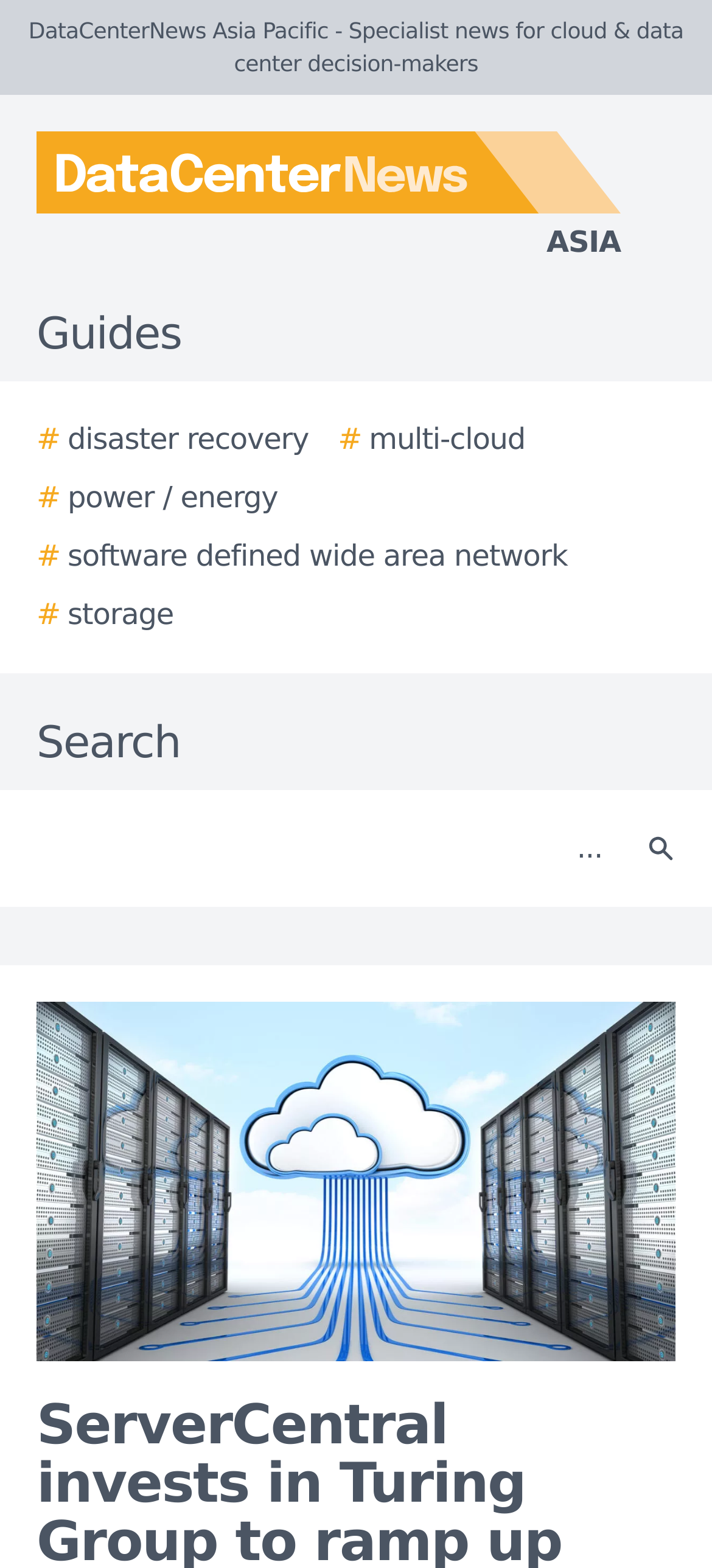Determine and generate the text content of the webpage's headline.

ServerCentral invests in Turing Group to ramp up hybrid cloud AWS offerings